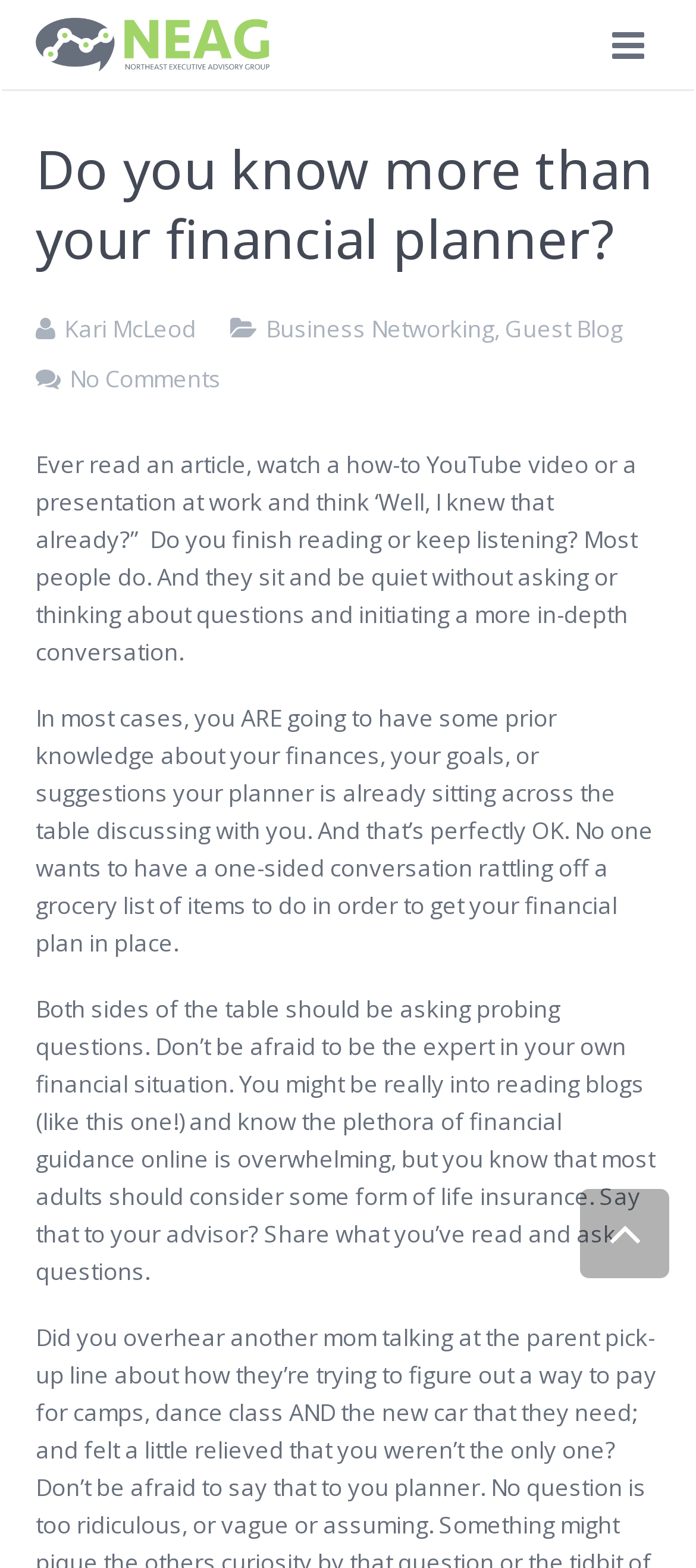From the image, can you give a detailed response to the question below:
How many links are there in the top navigation menu?

The top navigation menu contains links to 'EVENTS', 'MEMBERS', 'GROUPS', 'TRANSITION', 'PARTNERS', 'GET EXPOSED', 'BLOG', and 'CONTACT', which makes a total of 9 links.